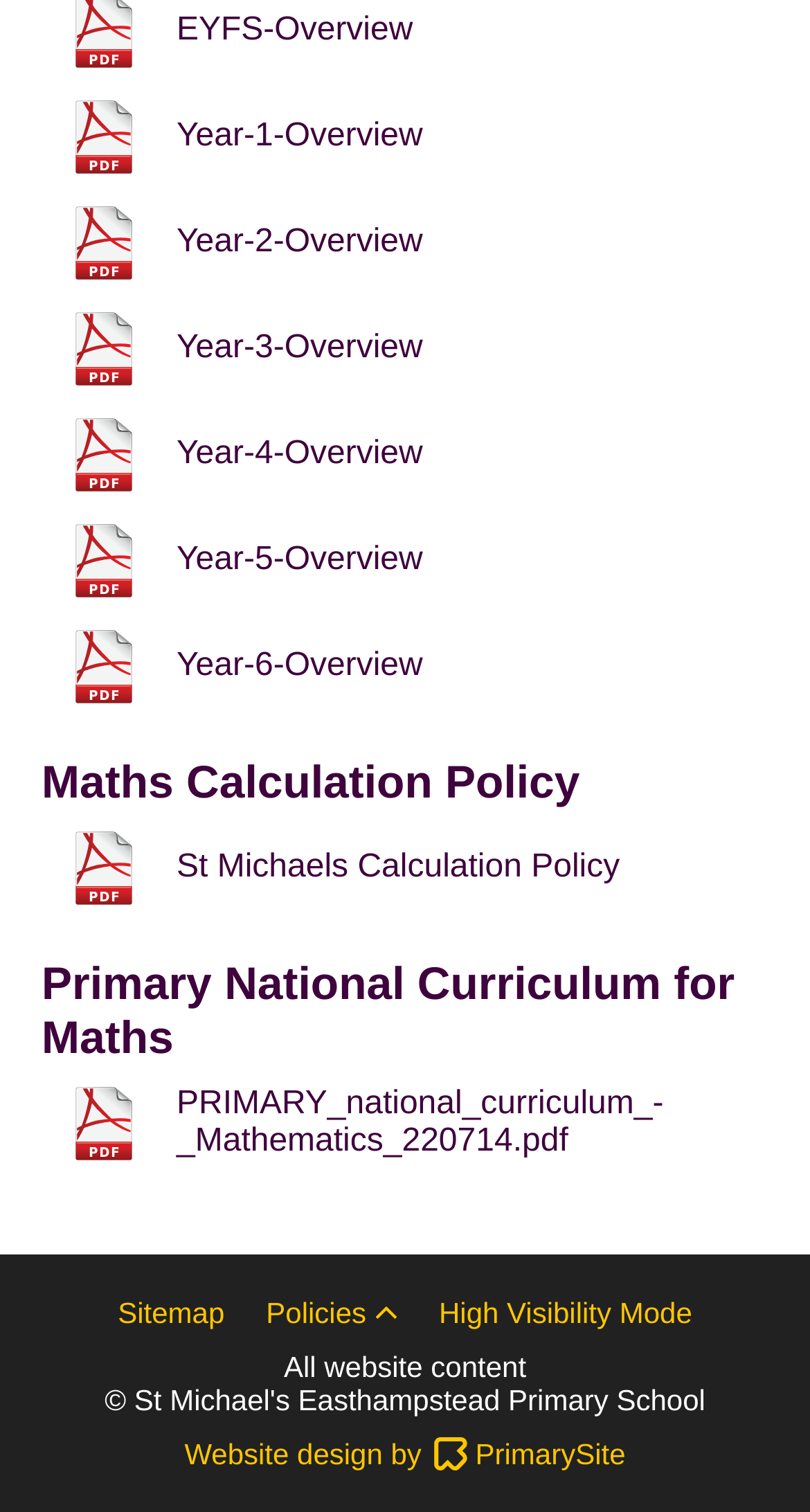Identify the bounding box coordinates of the part that should be clicked to carry out this instruction: "Open PRIMARY national curriculum for Maths".

[0.051, 0.712, 0.949, 0.775]